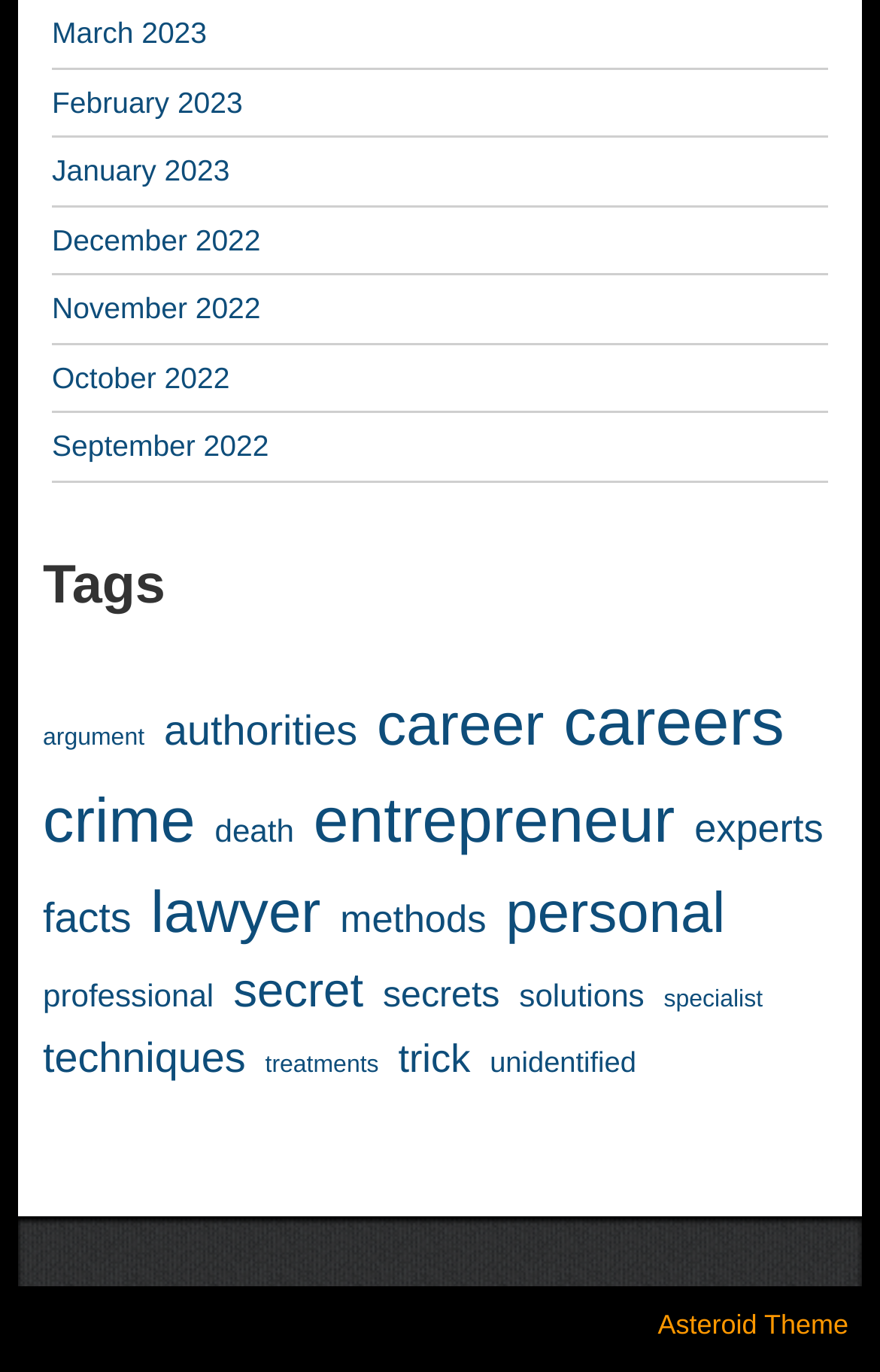With reference to the screenshot, provide a detailed response to the question below:
How many links are at the top of the webpage?

I counted the number of links at the top of the webpage, starting from 'March 2023' to 'September 2022', and found a total of 6 links.